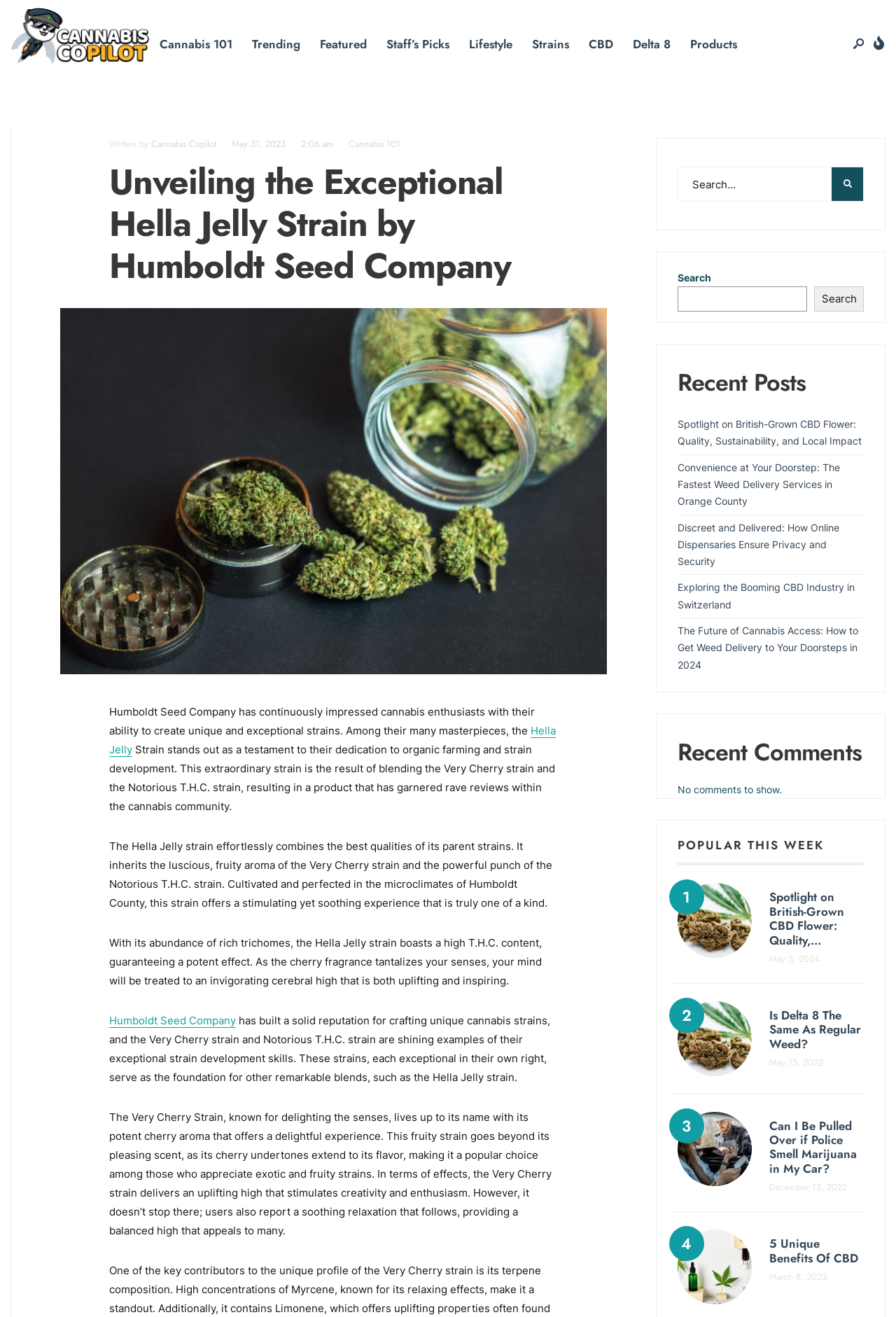Predict the bounding box of the UI element based on the description: "Products". The coordinates should be four float numbers between 0 and 1, formatted as [left, top, right, bottom].

[0.77, 0.021, 0.822, 0.046]